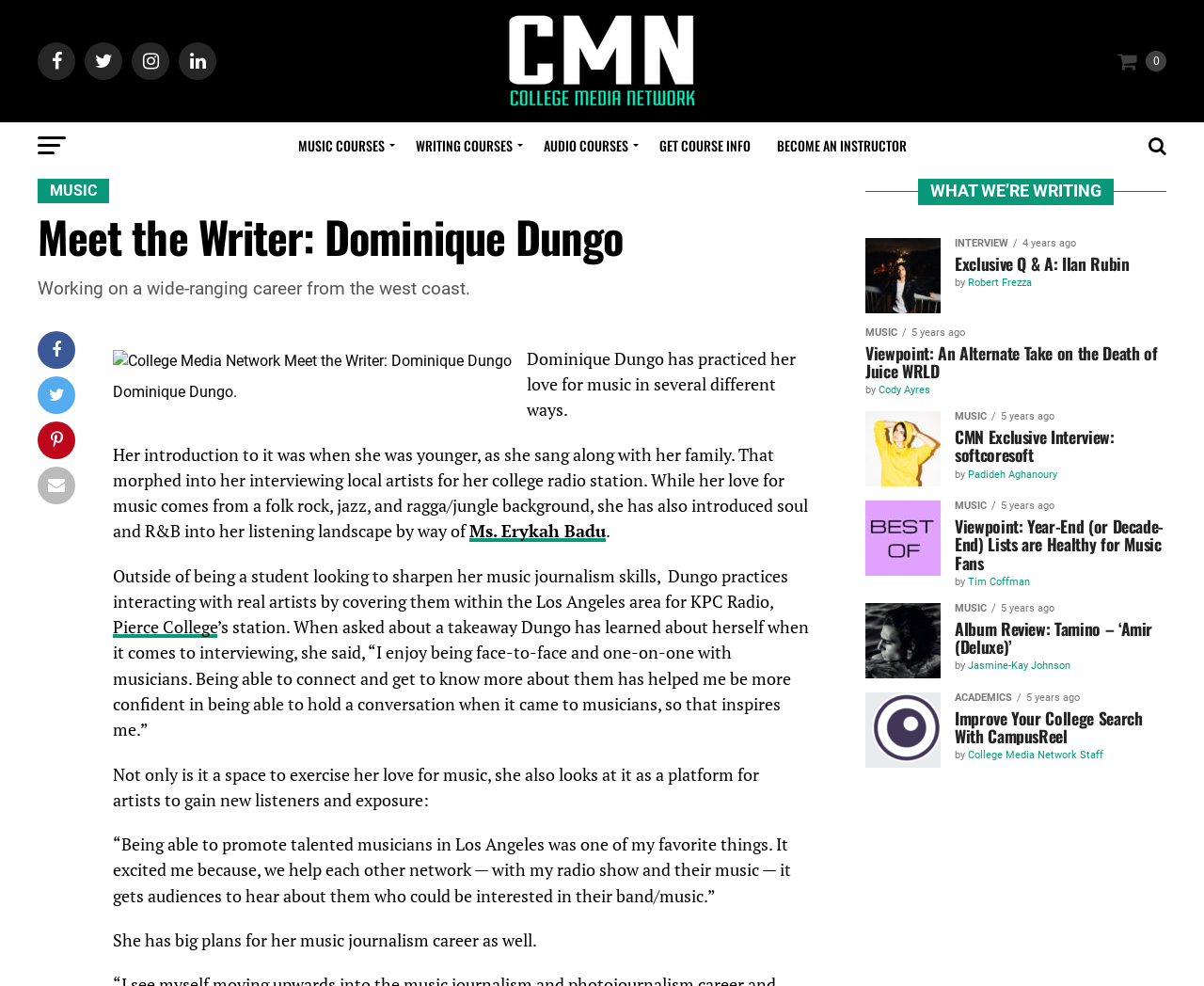What is the name of the college radio station?
Look at the screenshot and give a one-word or phrase answer.

KPC Radio